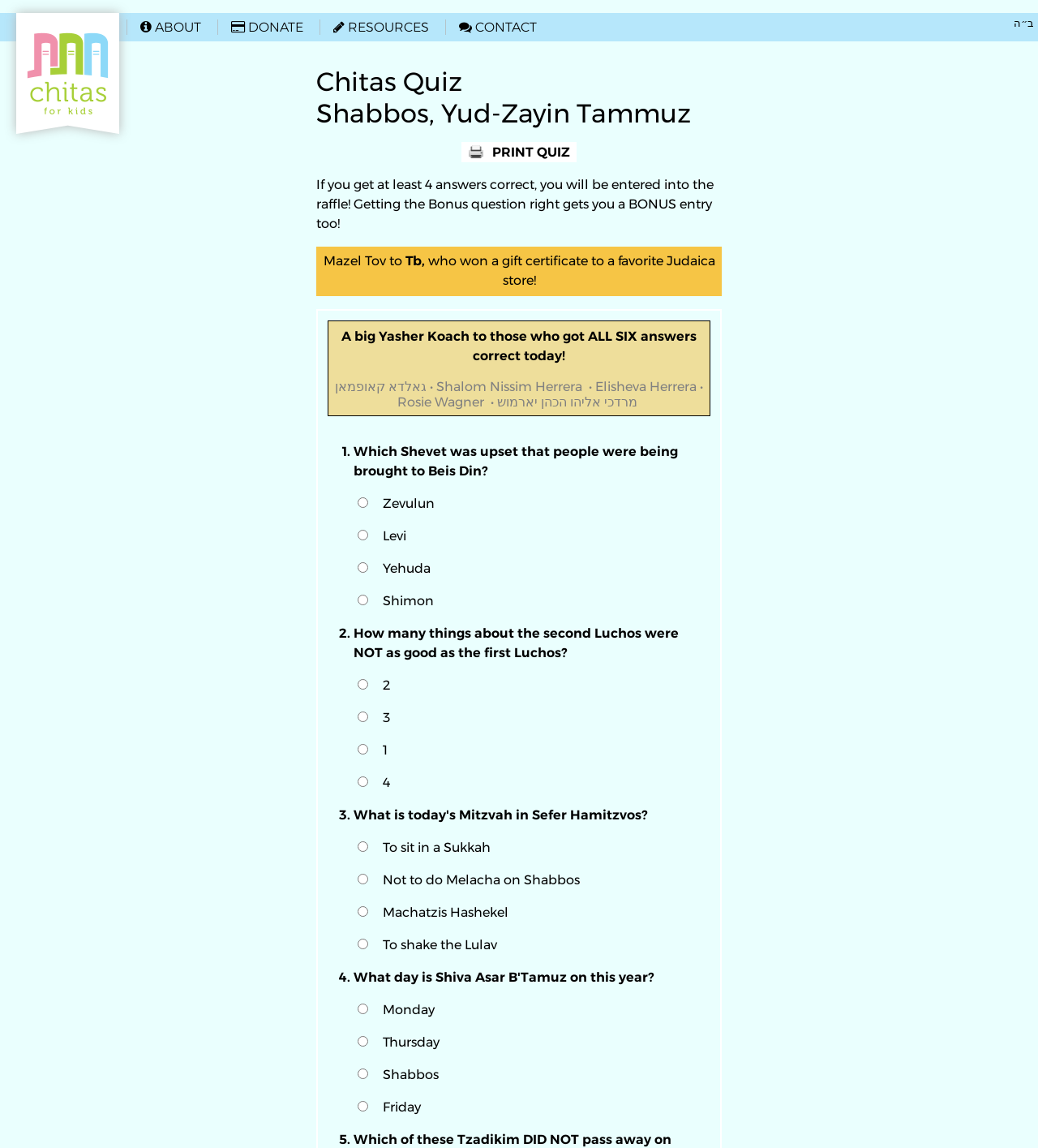Find the bounding box coordinates for the HTML element described as: "Home". The coordinates should consist of four float values between 0 and 1, i.e., [left, top, right, bottom].

[0.008, 0.011, 0.122, 0.117]